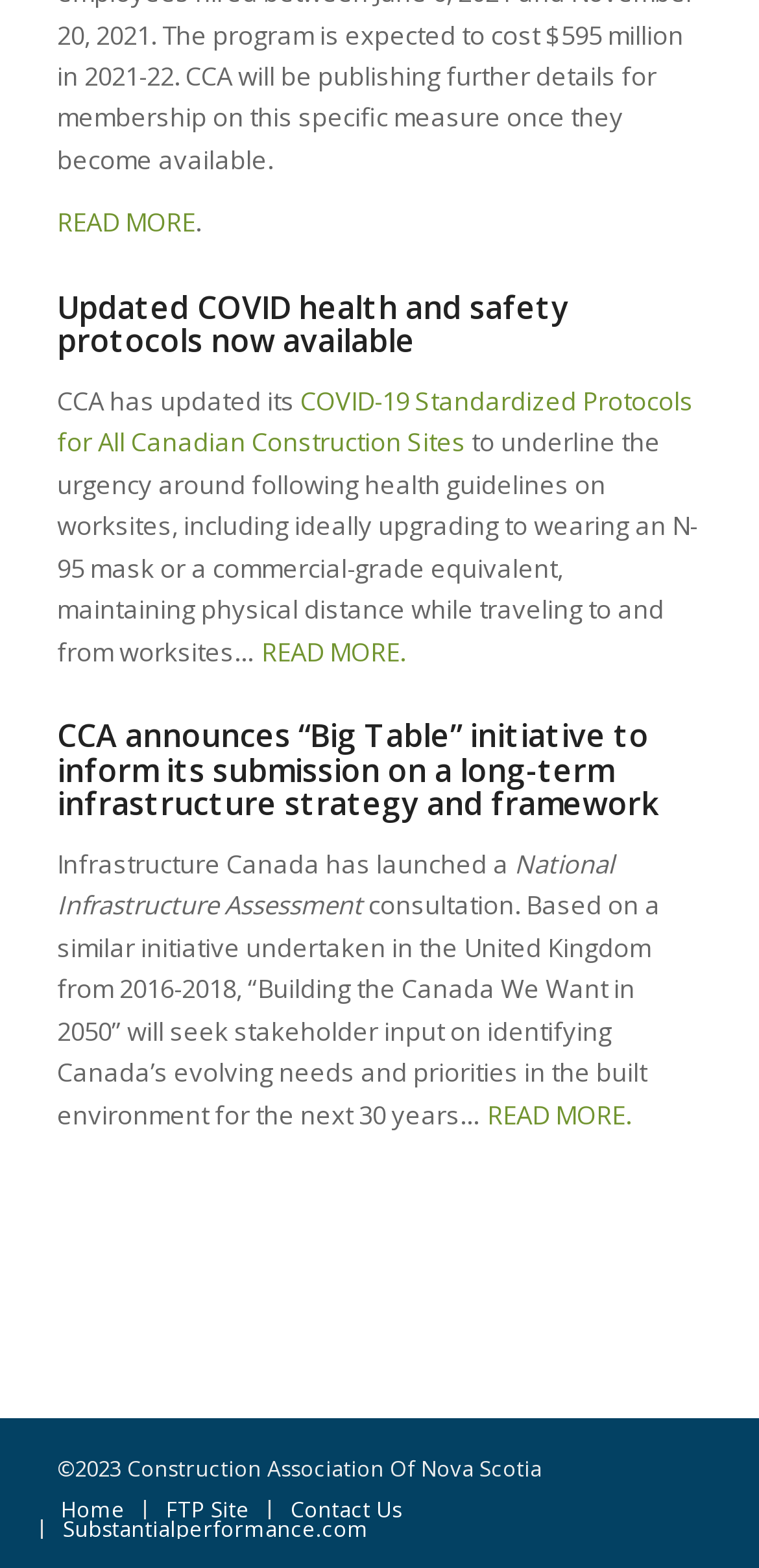Please respond to the question using a single word or phrase:
How many menu items are there?

4